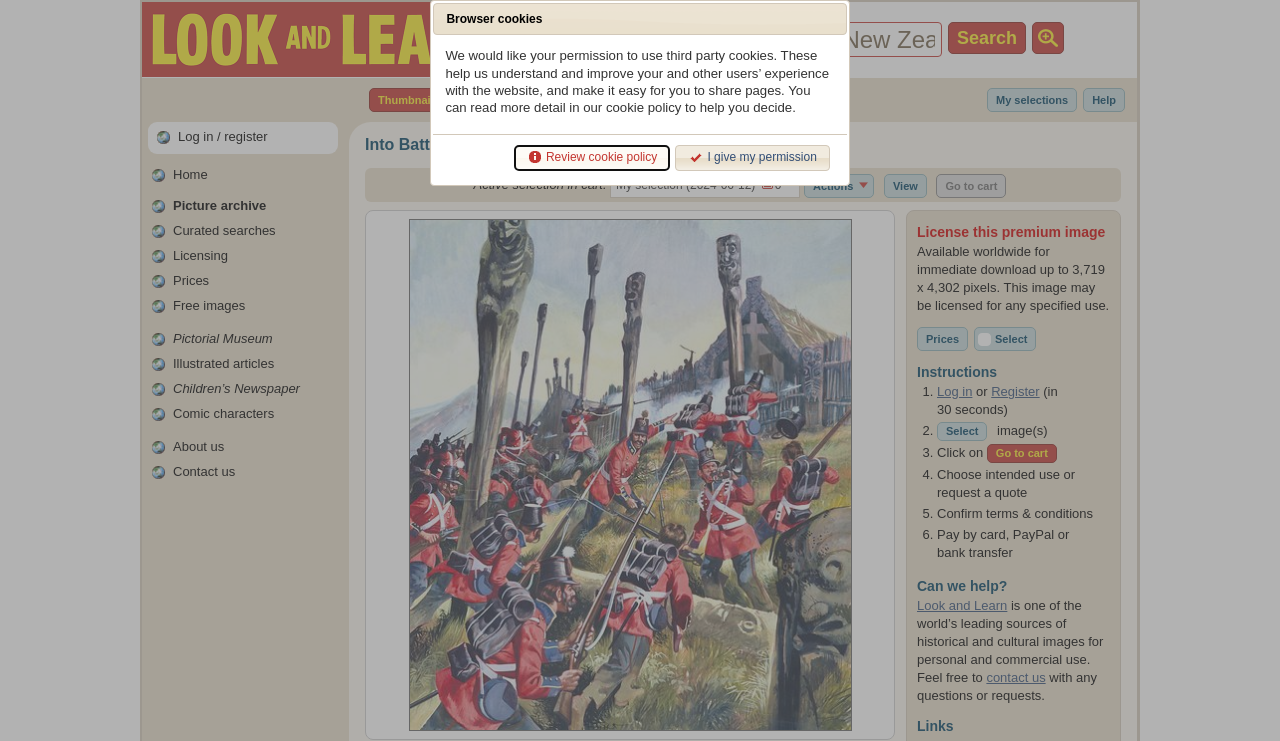What is the name of the website?
Based on the image, answer the question with a single word or brief phrase.

Look and Learn